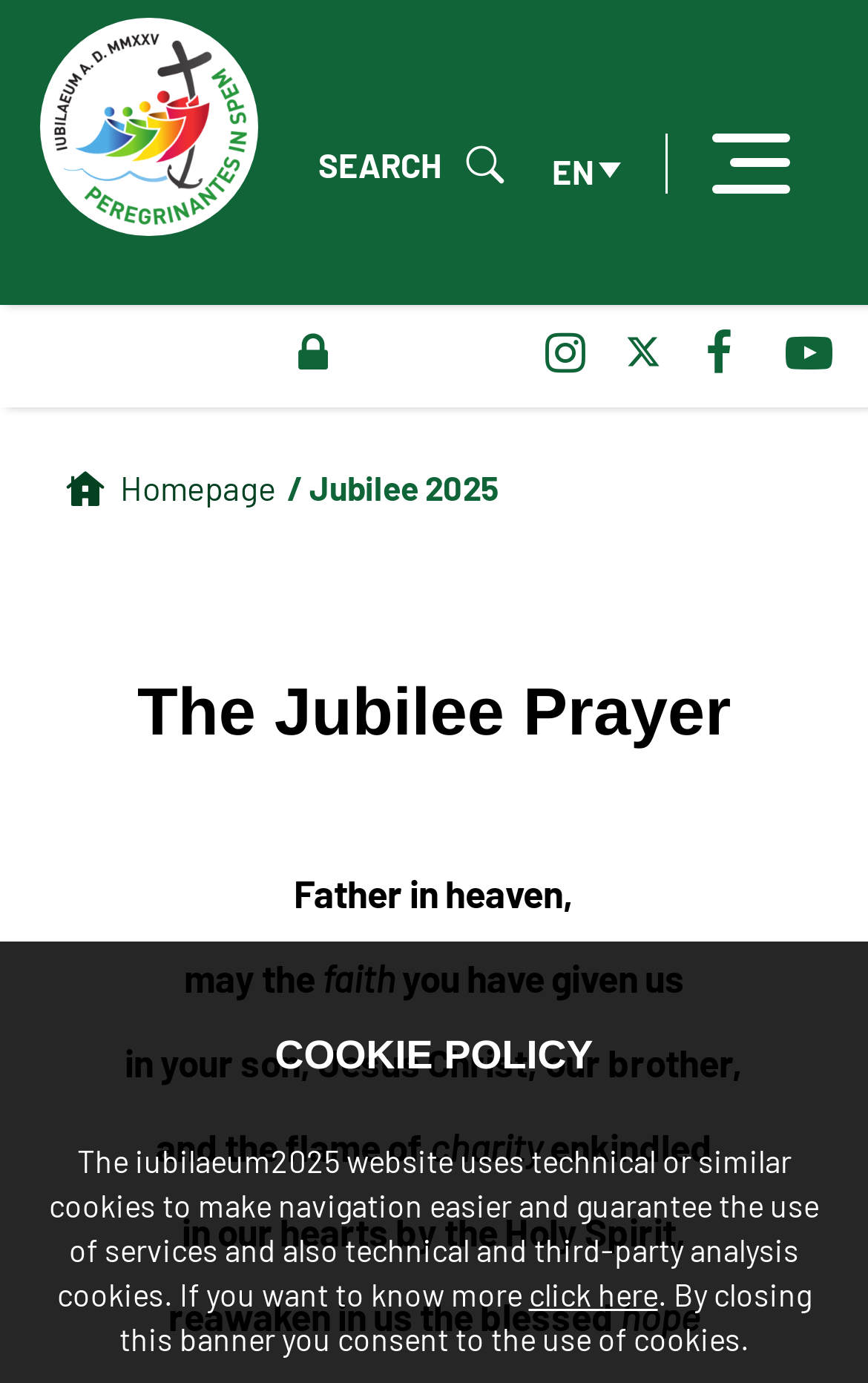Can you find the bounding box coordinates for the element to click on to achieve the instruction: "Visit the iubilaeum2025 website"?

[0.046, 0.07, 0.296, 0.105]